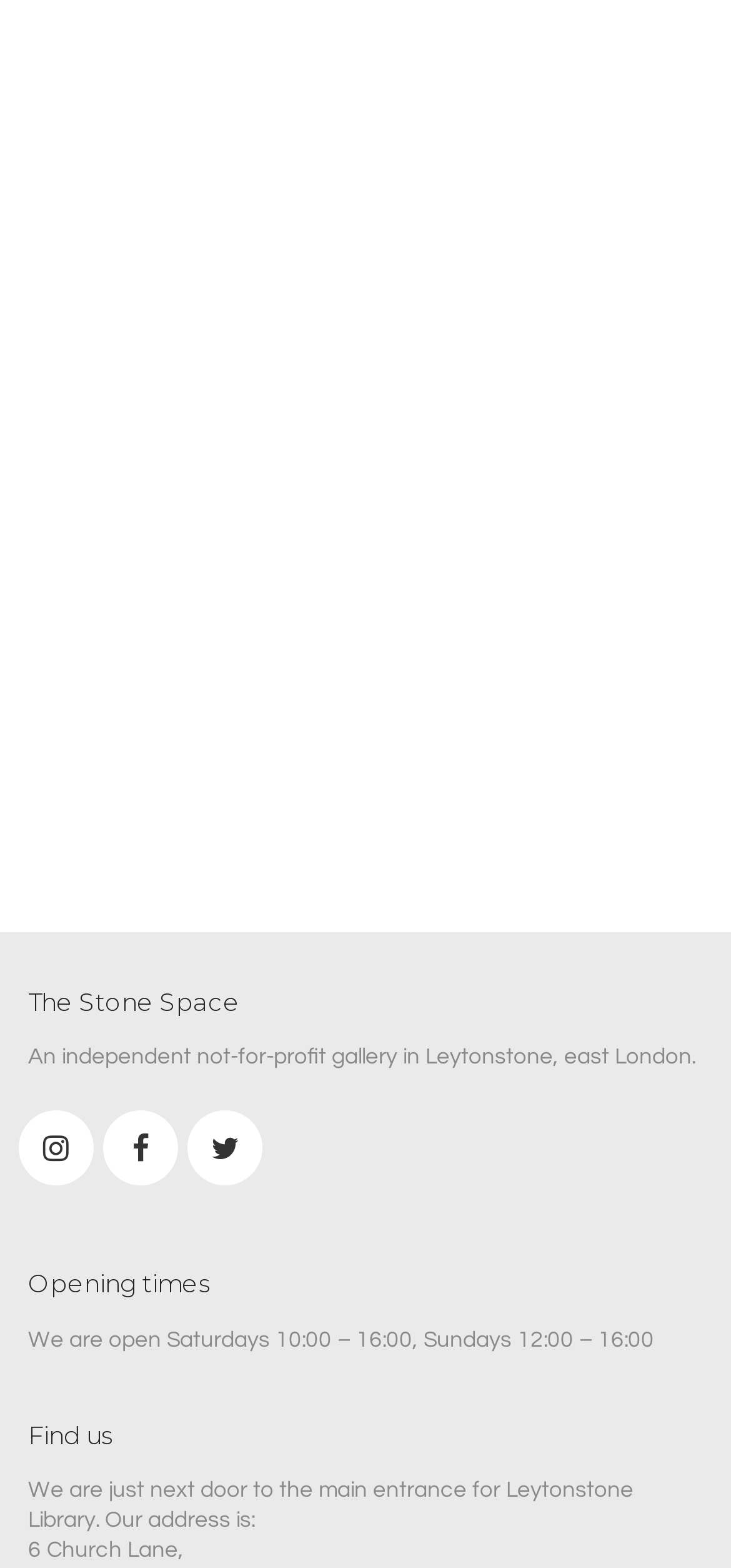Determine the bounding box coordinates (top-left x, top-left y, bottom-right x, bottom-right y) of the UI element described in the following text: Twitter

[0.256, 0.709, 0.359, 0.757]